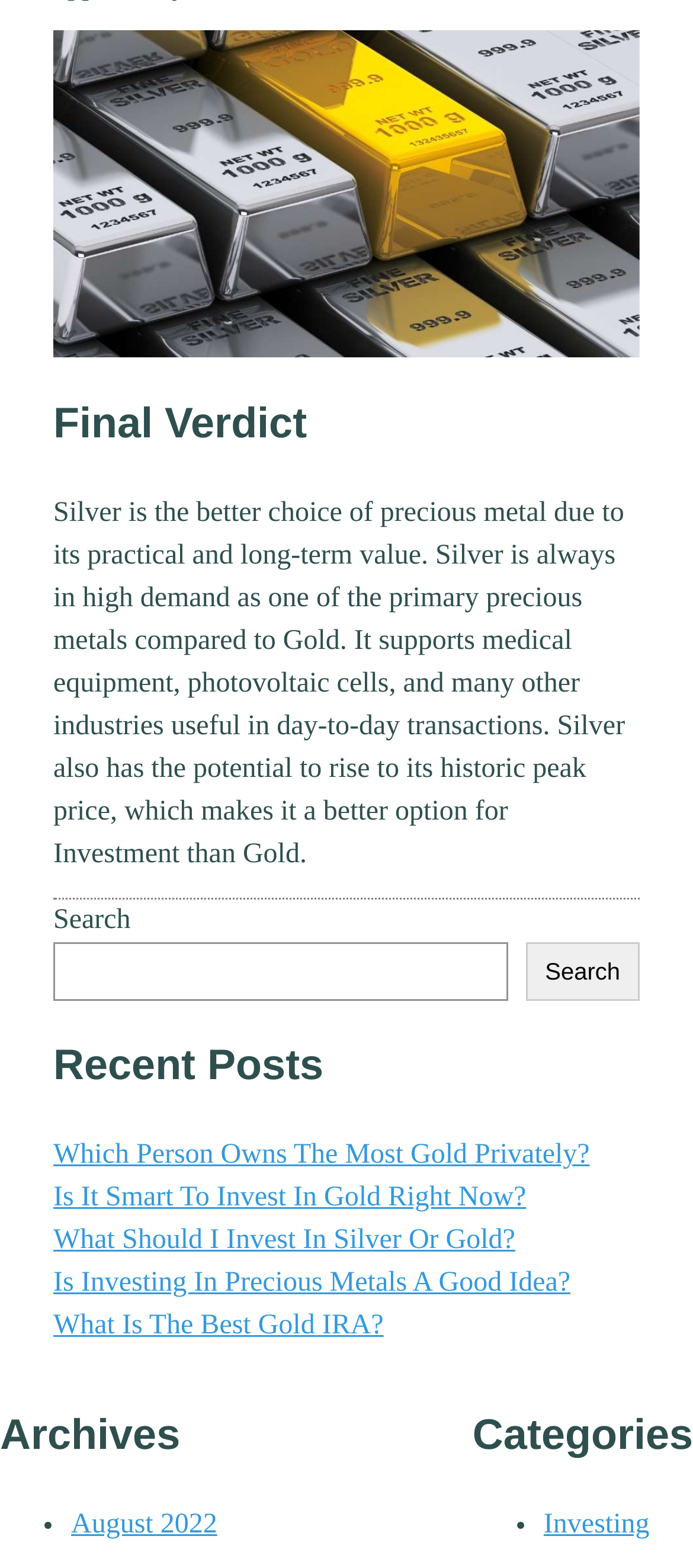Carefully examine the image and provide an in-depth answer to the question: What is the recommended precious metal for investment?

The webpage recommends silver as the better choice of precious metal for investment due to its practical and long-term value, high demand, and potential to rise to its historic peak price.